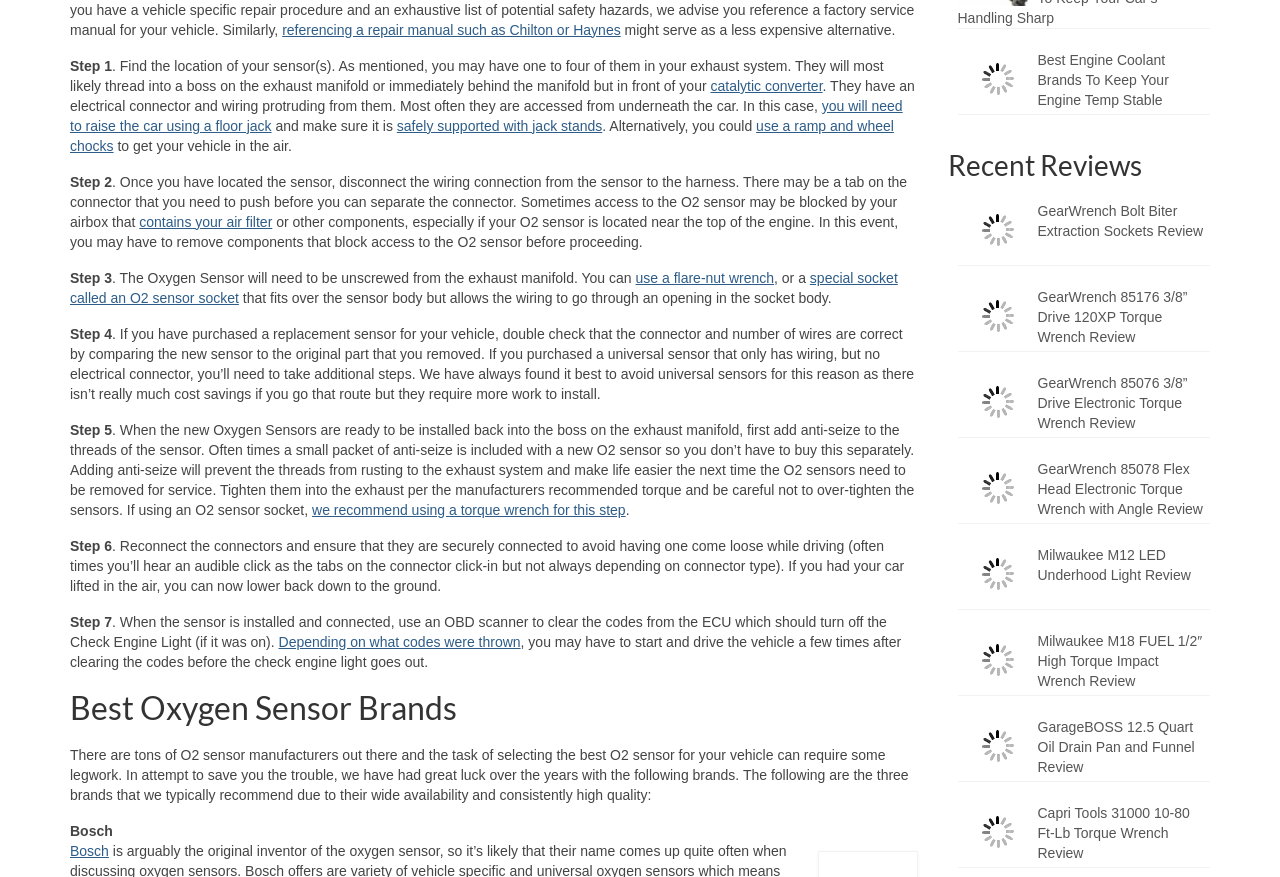Determine the bounding box coordinates for the region that must be clicked to execute the following instruction: "Follow the link to use a ramp and wheel chocks".

[0.055, 0.134, 0.698, 0.175]